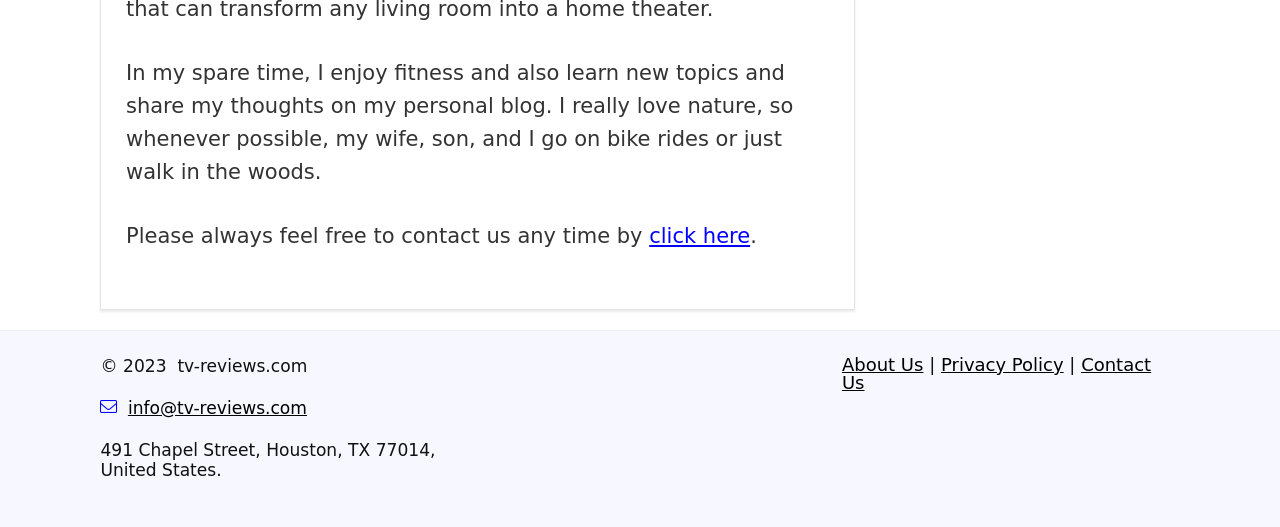Identify the bounding box for the described UI element. Provide the coordinates in (top-left x, top-left y, bottom-right x, bottom-right y) format with values ranging from 0 to 1: Privacy Policy

[0.735, 0.672, 0.831, 0.712]